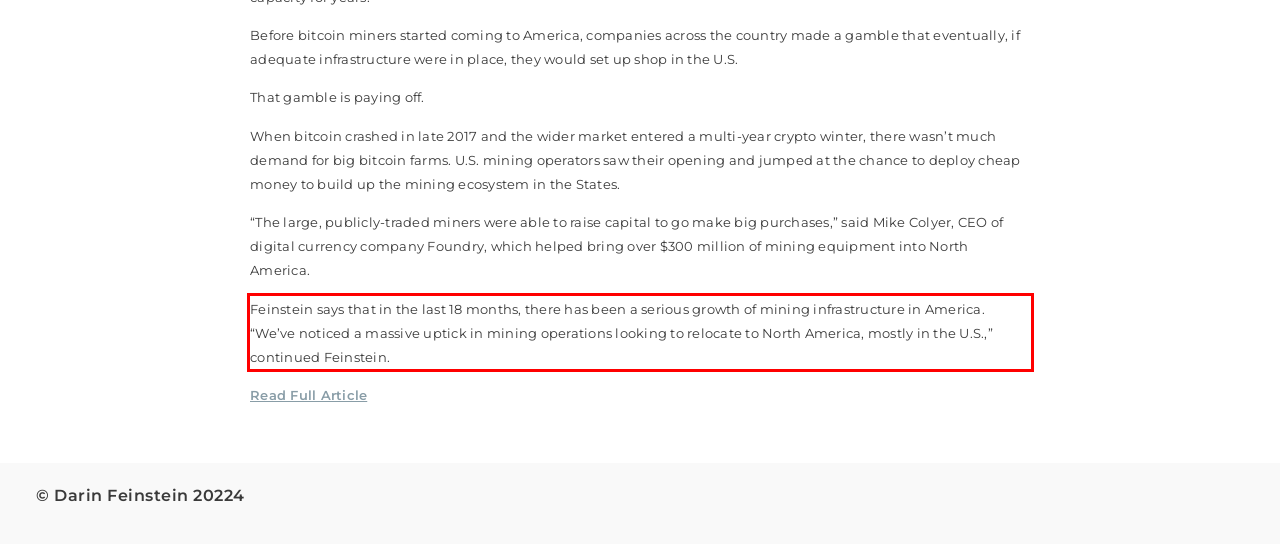Please examine the screenshot of the webpage and read the text present within the red rectangle bounding box.

Feinstein says that in the last 18 months, there has been a serious growth of mining infrastructure in America. “We’ve noticed a massive uptick in mining operations looking to relocate to North America, mostly in the U.S.,” continued Feinstein.